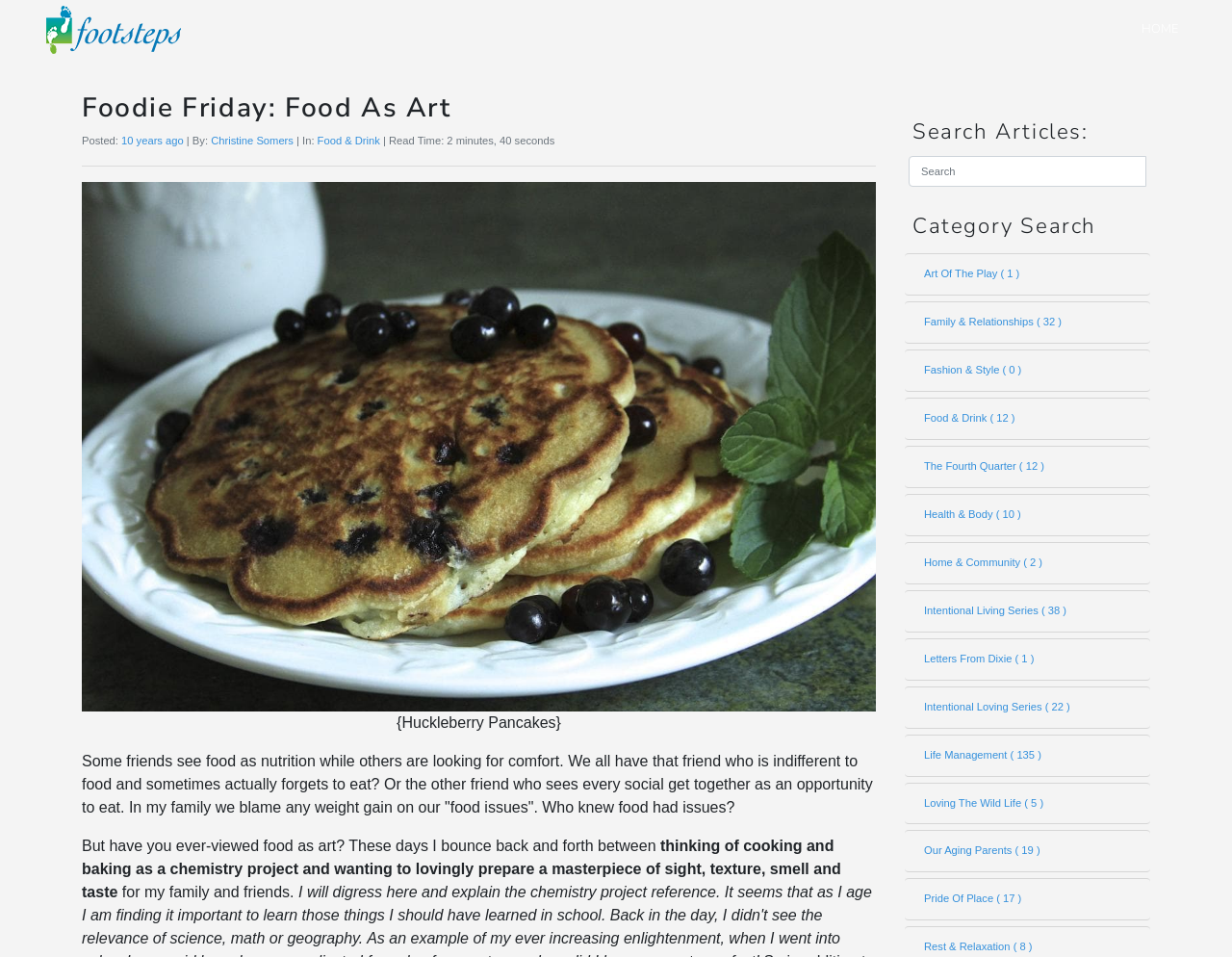Identify the bounding box for the described UI element: "Life Management ( 135 )".

[0.734, 0.767, 0.934, 0.811]